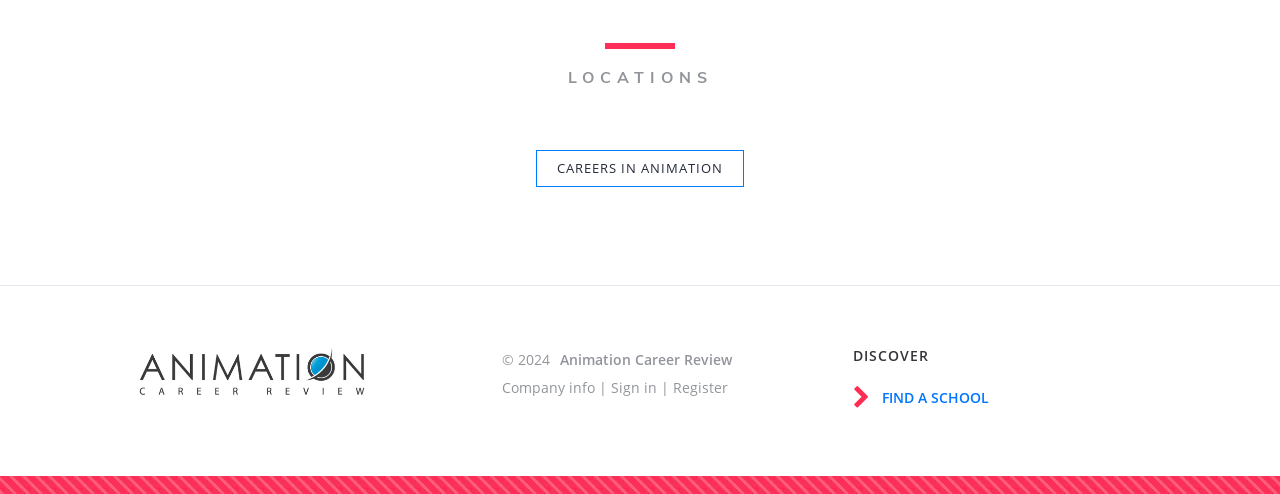Locate and provide the bounding box coordinates for the HTML element that matches this description: "Register".

[0.526, 0.765, 0.569, 0.804]